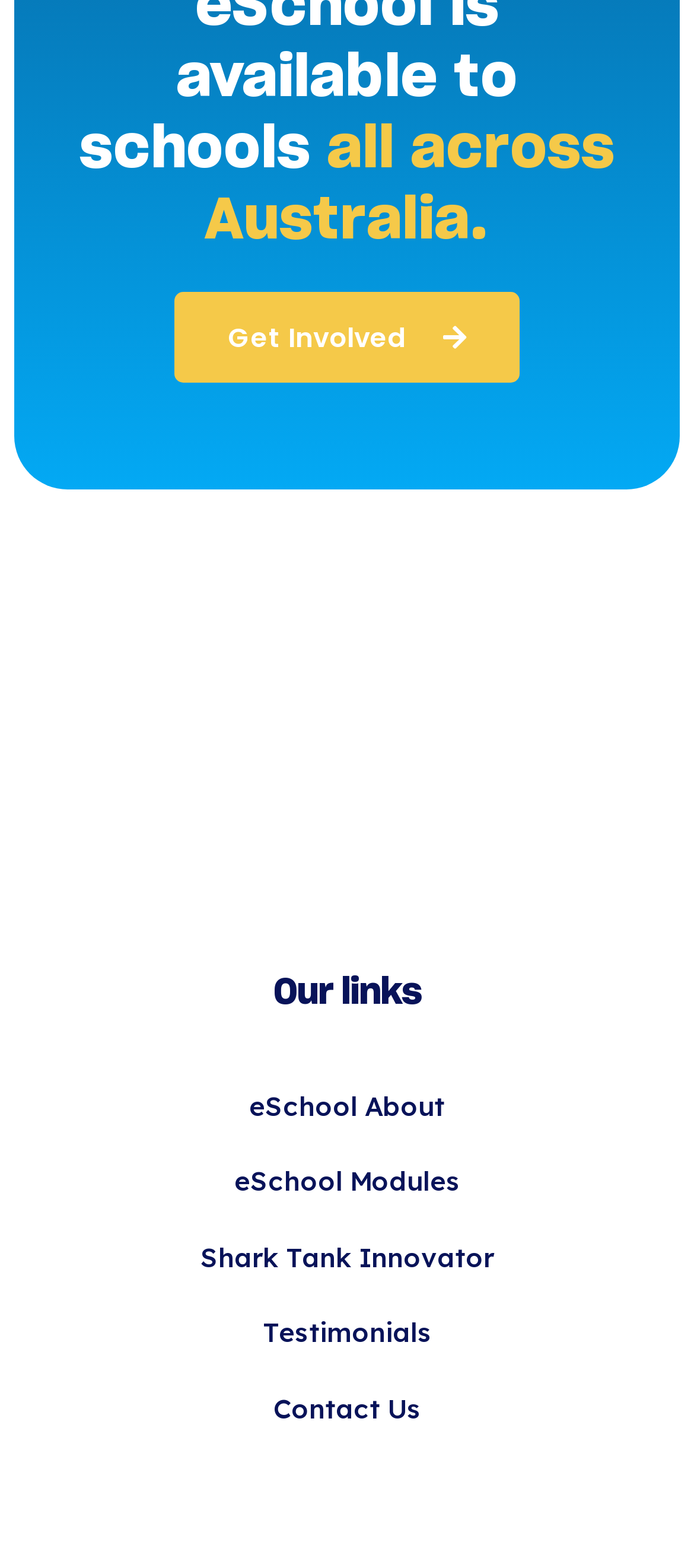What is the first link under the 'Our links' heading?
Using the visual information, reply with a single word or short phrase.

eSchool About